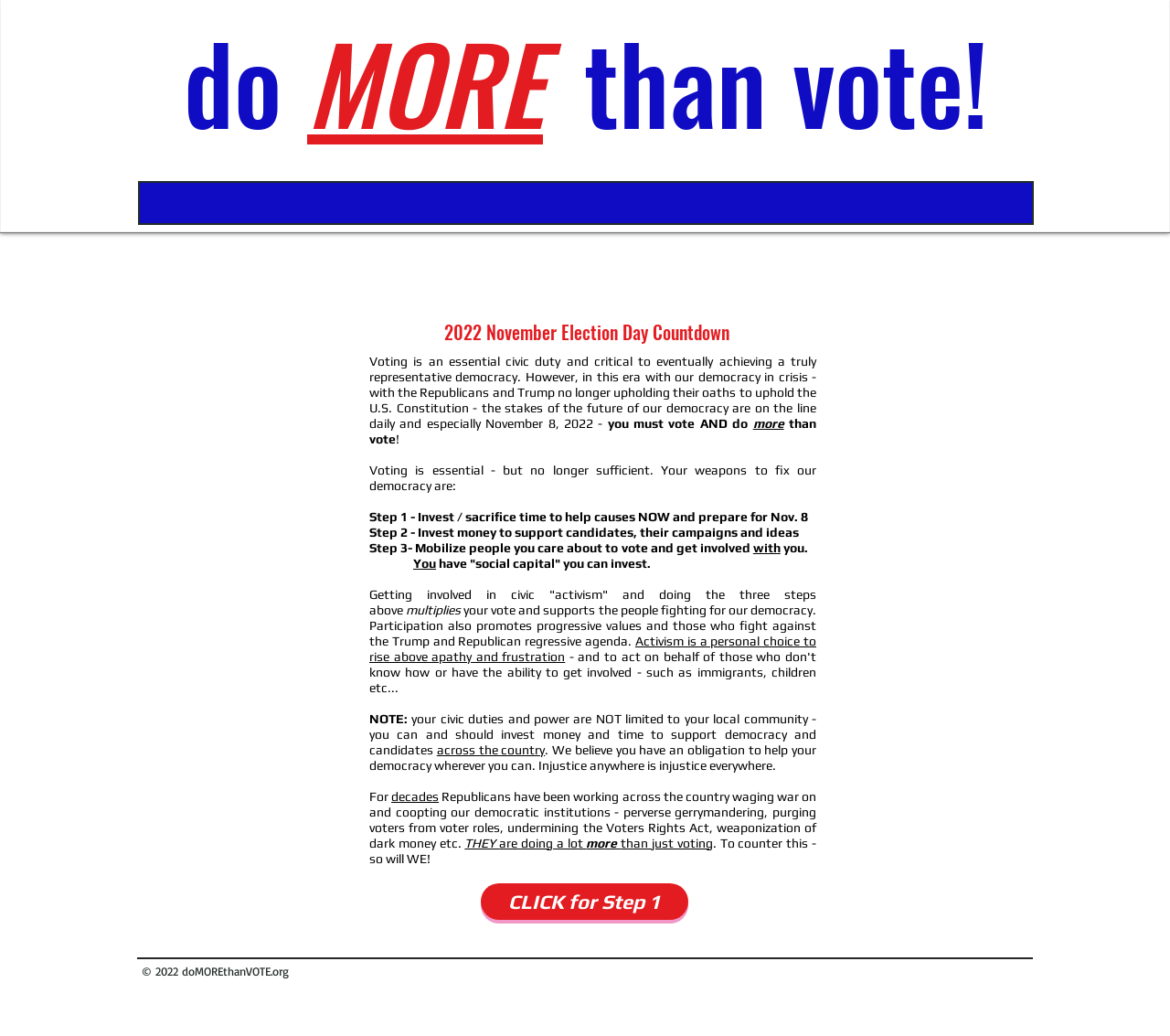Produce a meticulous description of the webpage.

This webpage is focused on encouraging citizens to take action to protect democracy in the face of Republican and Trump attacks. At the top, there is a prominent heading "do MORE than vote!" followed by a navigation menu labeled "Site". 

Below the heading, there is a main section that takes up most of the page. Within this section, there is a countdown to the 2022 November Election Day. A paragraph of text explains the importance of voting and doing more to protect democracy, as the stakes are high with Republicans and Trump no longer upholding their oaths to the U.S. Constitution. 

The text is divided into several sections, with headings and subheadings. The first section explains that voting is essential but no longer sufficient, and that citizens need to take additional steps to fix democracy. These steps are outlined in a numbered list, including investing time and money to support causes and candidates, mobilizing people to vote and get involved, and using social capital to make a difference. 

The text also emphasizes the importance of civic activism, noting that it multiplies the power of one's vote and supports those fighting for democracy. Additionally, it encourages citizens to invest time and money to support democracy and candidates across the country, not just in their local community. 

At the bottom of the page, there is a call to action, with a link to "CLICK for Step 1" and a copyright notice for doMOREthanVOTE.org.